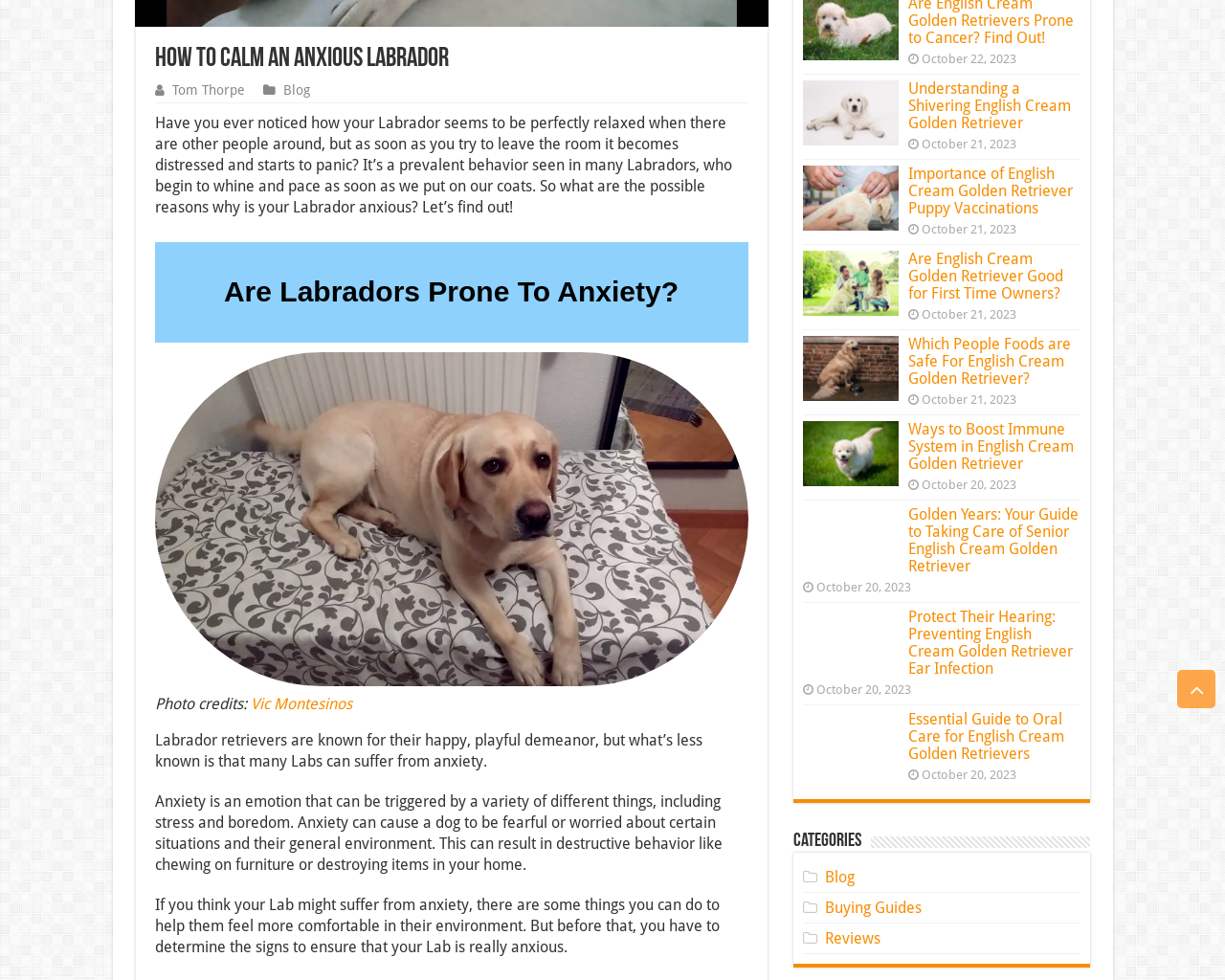Using the provided element description: "Comment via email", identify the bounding box coordinates. The coordinates should be four floats between 0 and 1 in the order [left, top, right, bottom].

None